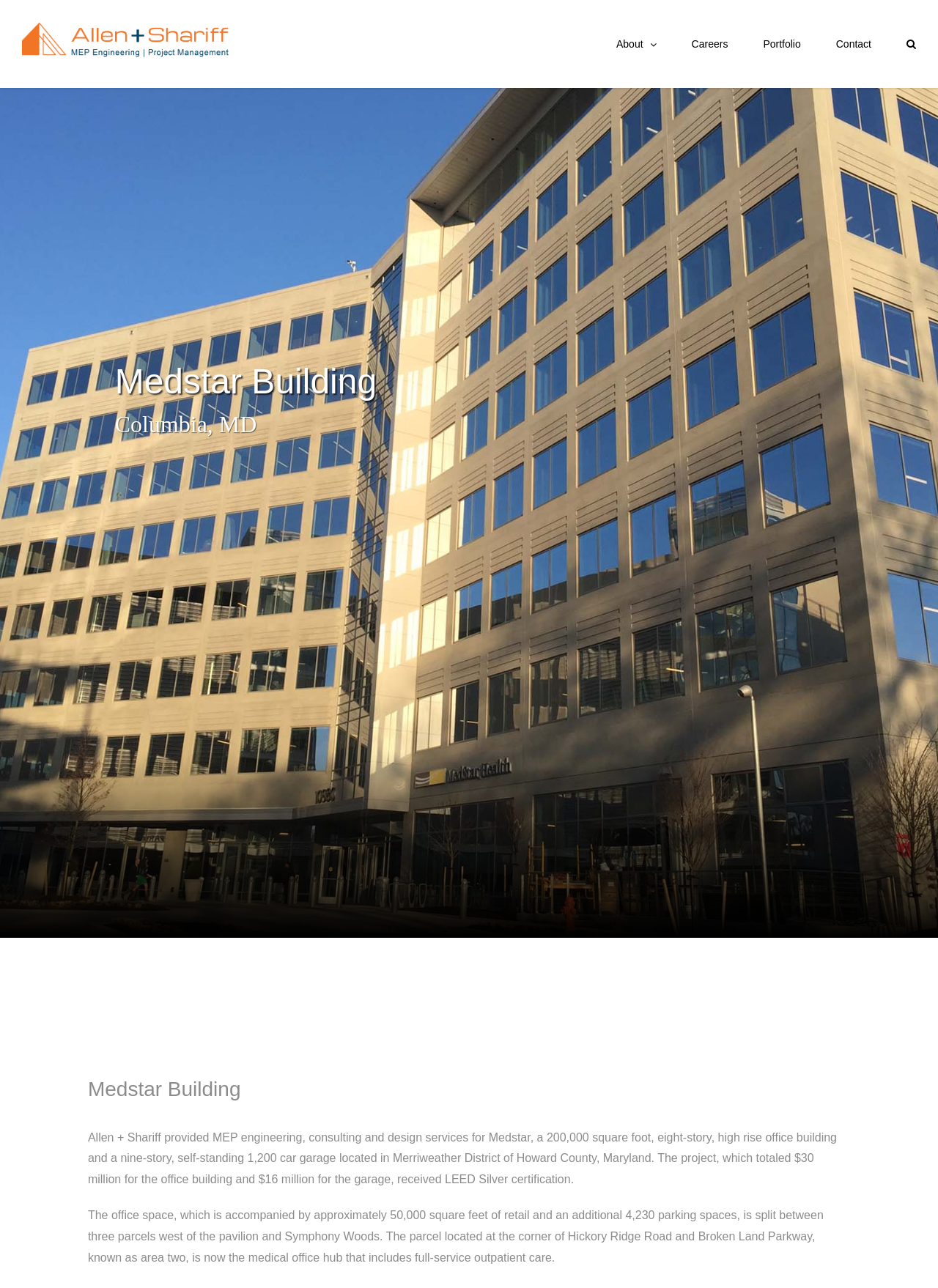Identify the bounding box for the UI element described as: "Go to Top". The coordinates should be four float numbers between 0 and 1, i.e., [left, top, right, bottom].

[0.904, 0.708, 0.941, 0.728]